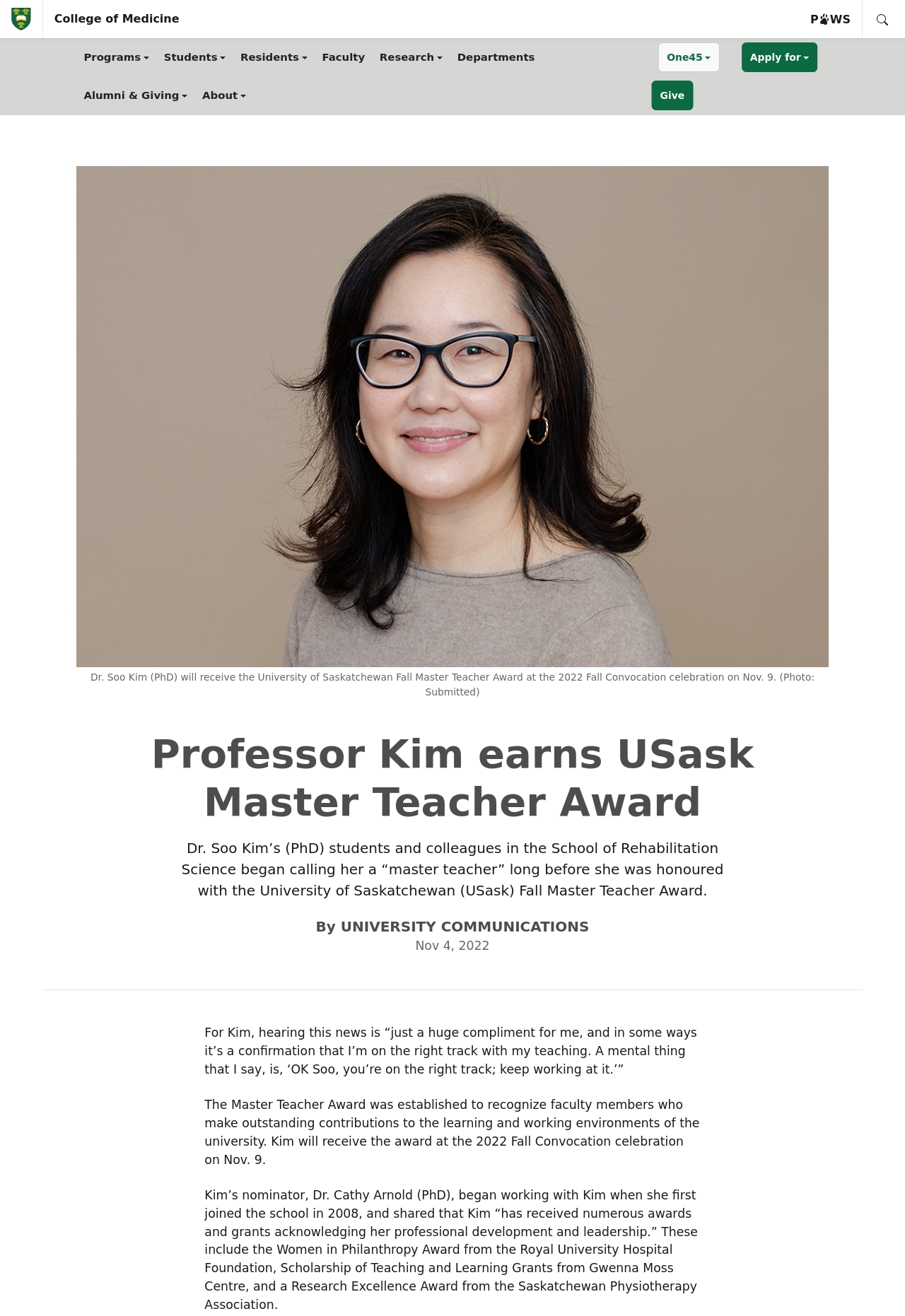Find the bounding box coordinates for the area you need to click to carry out the instruction: "Click the 'Give' button". The coordinates should be four float numbers between 0 and 1, indicated as [left, top, right, bottom].

[0.72, 0.061, 0.766, 0.084]